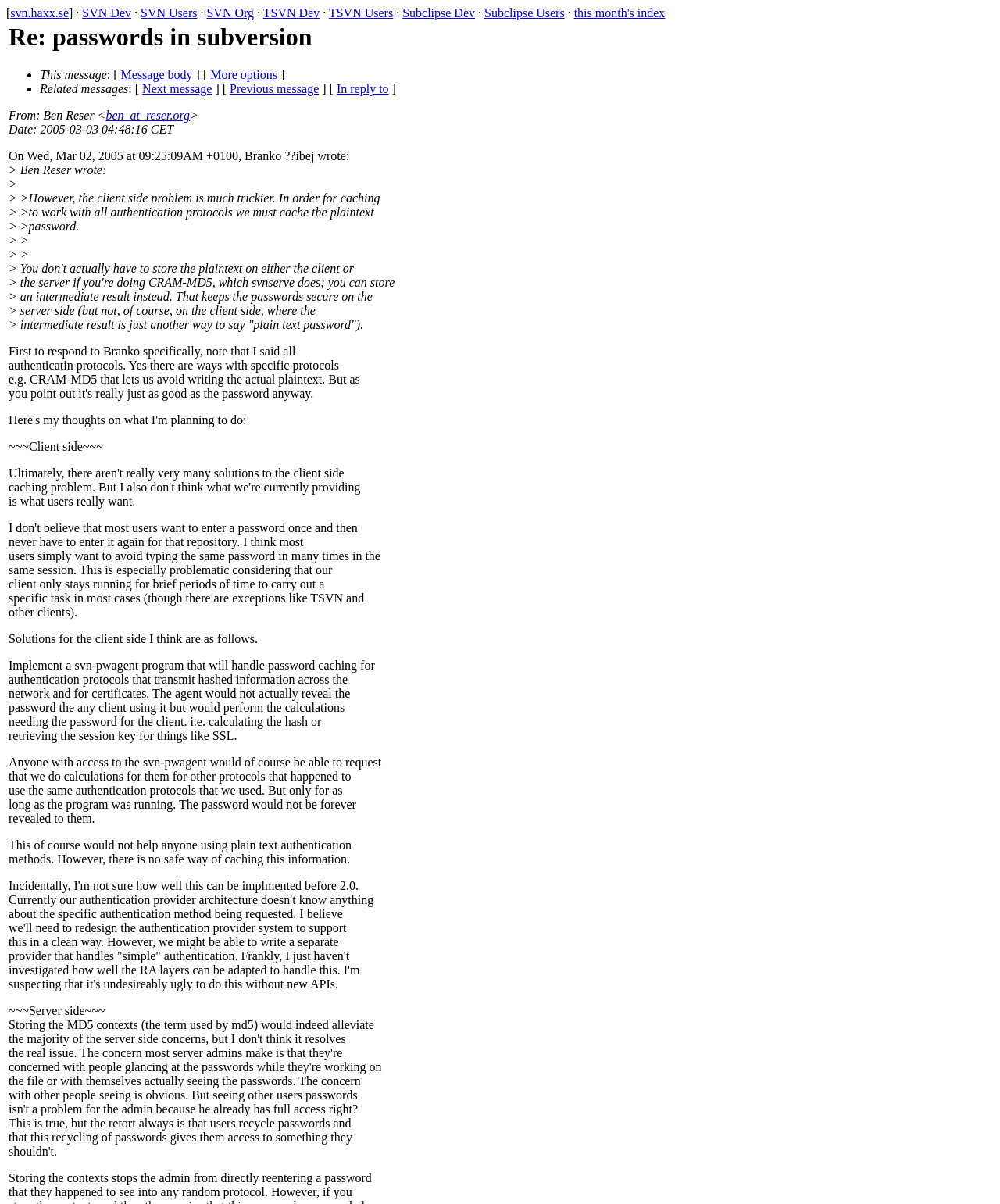Please specify the bounding box coordinates of the region to click in order to perform the following instruction: "Click on Subclipse Users link".

[0.484, 0.005, 0.565, 0.016]